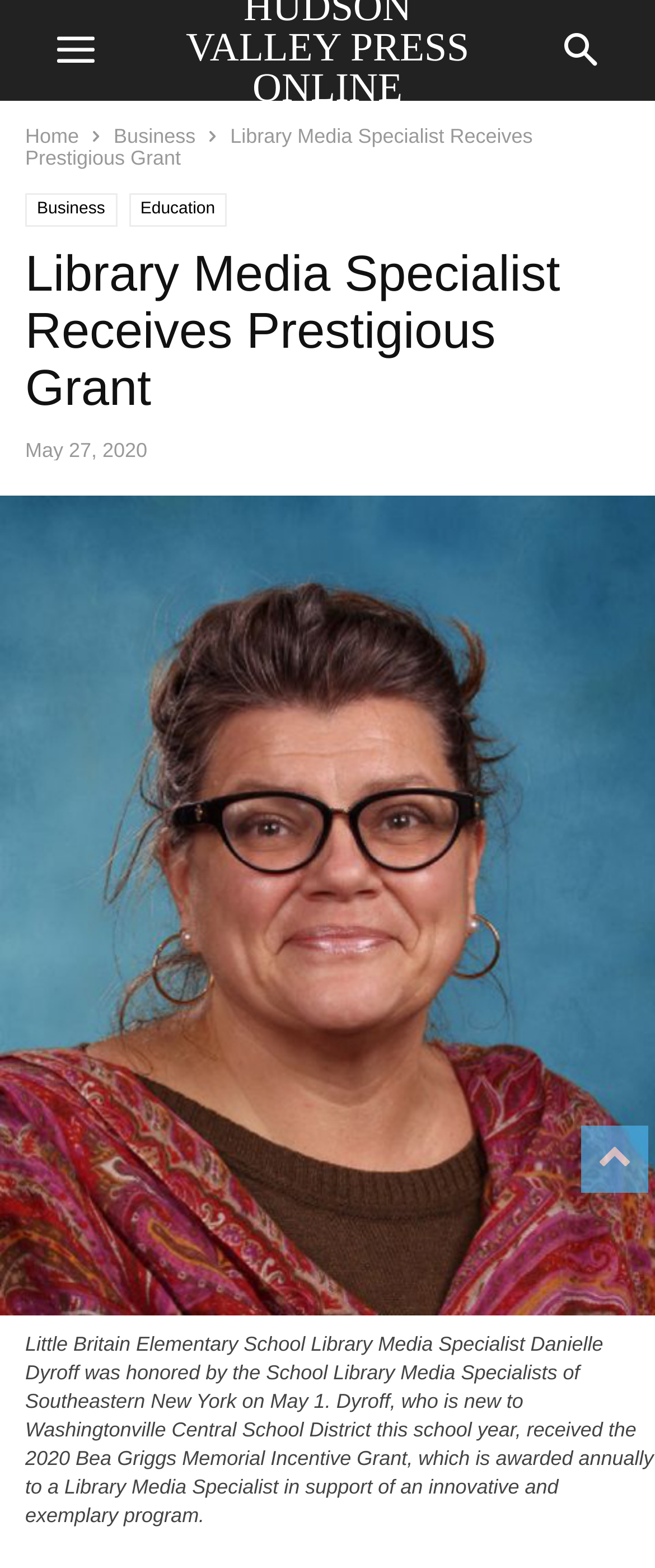What is the name of the school district mentioned in the article?
Please provide a detailed and comprehensive answer to the question.

I found the answer by reading the text in the figure element, which describes the library media specialist receiving an award. The text mentions 'Dyroff, who is new to Washingtonville Central School District this school year...'